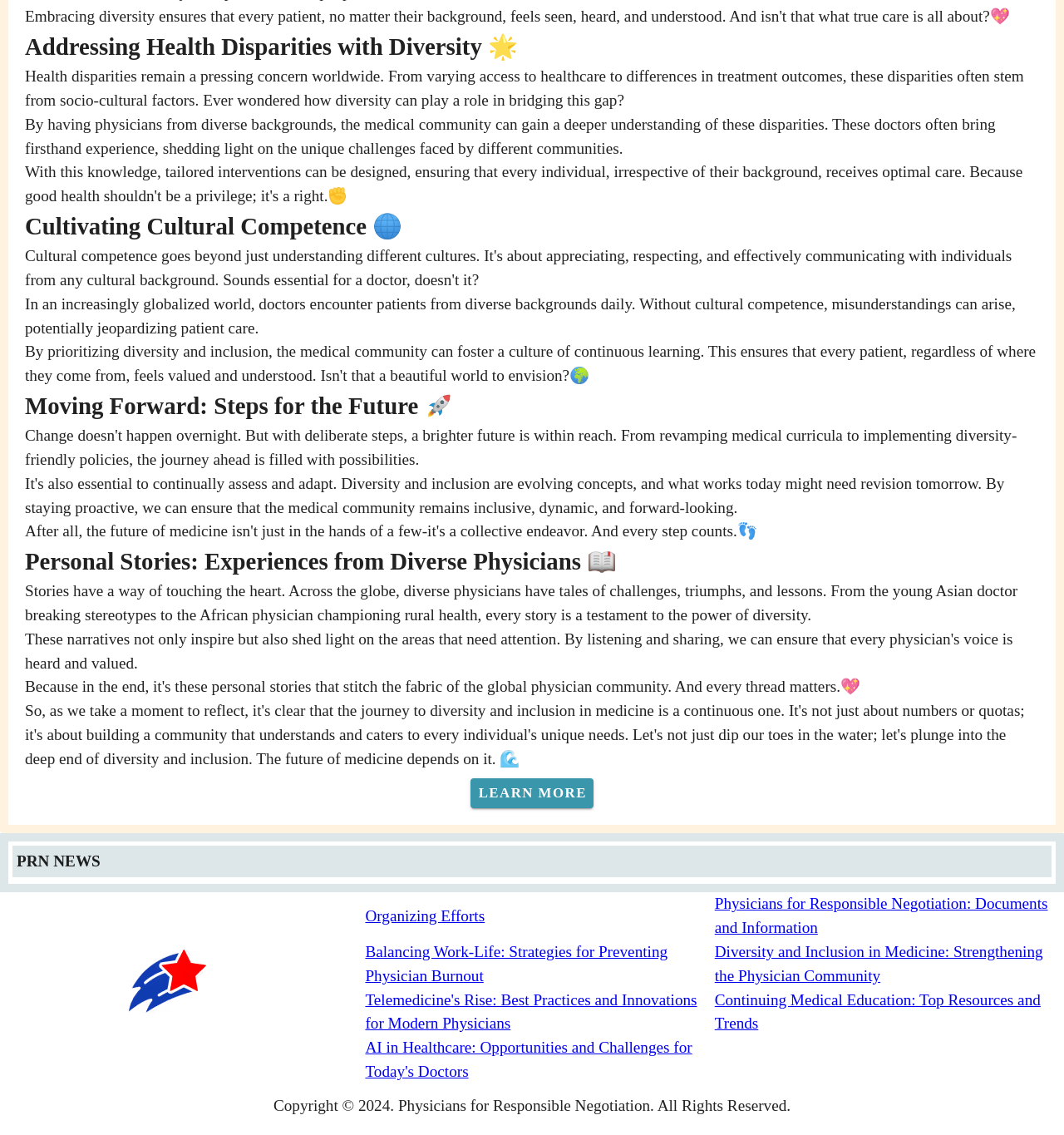Please find the bounding box coordinates of the element that must be clicked to perform the given instruction: "Click the 'Learn More' button". The coordinates should be four float numbers from 0 to 1, i.e., [left, top, right, bottom].

[0.442, 0.685, 0.558, 0.712]